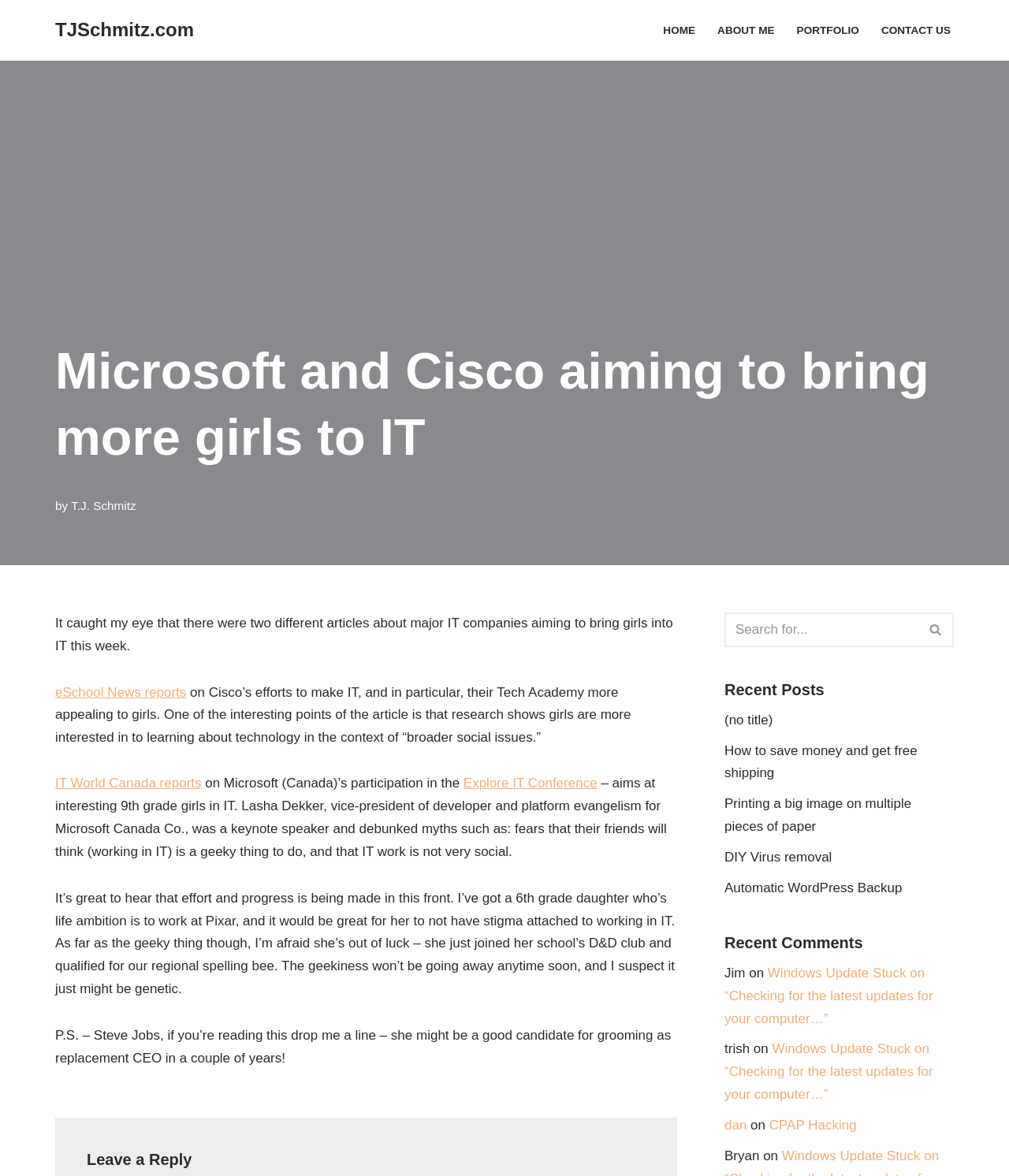What is the topic of the article?
Relying on the image, give a concise answer in one word or a brief phrase.

IT companies aiming to bring girls to IT